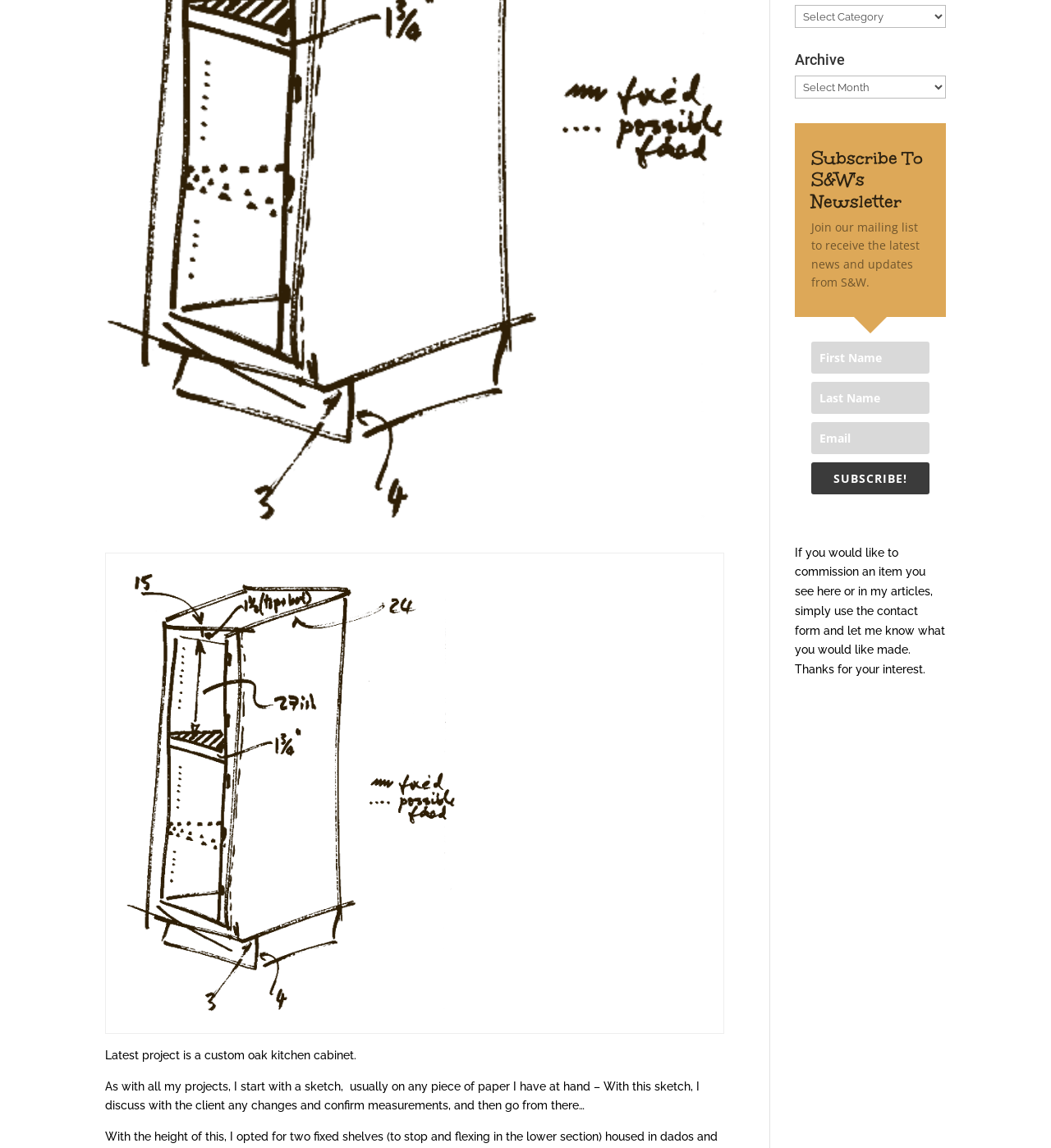Please specify the bounding box coordinates in the format (top-left x, top-left y, bottom-right x, bottom-right y), with all values as floating point numbers between 0 and 1. Identify the bounding box of the UI element described by: placeholder="Email"

[0.772, 0.367, 0.884, 0.395]